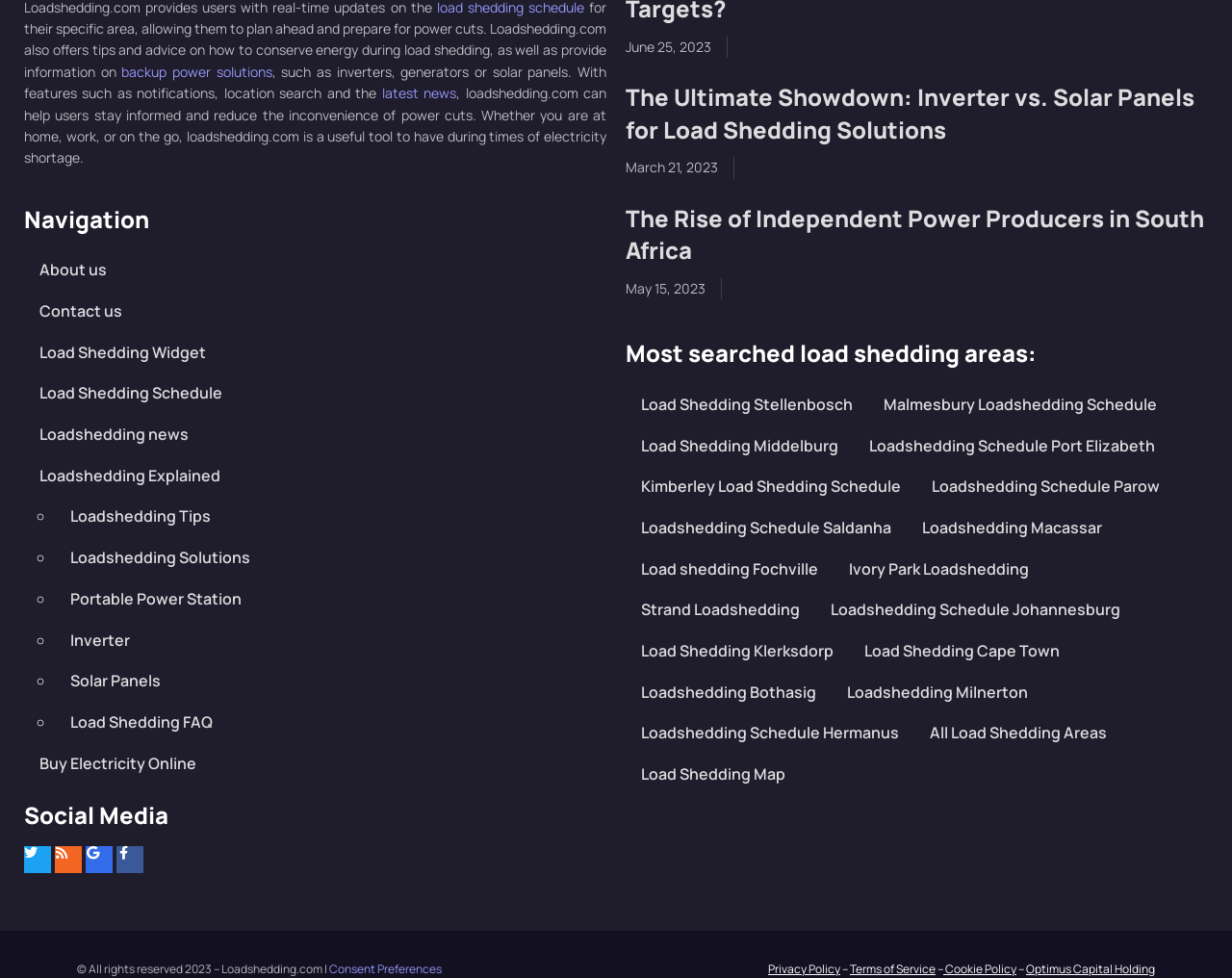What are the features of backup power solutions?
We need a detailed and meticulous answer to the question.

According to the webpage, backup power solutions, such as inverters, generators, or solar panels, have features like notifications and location search.